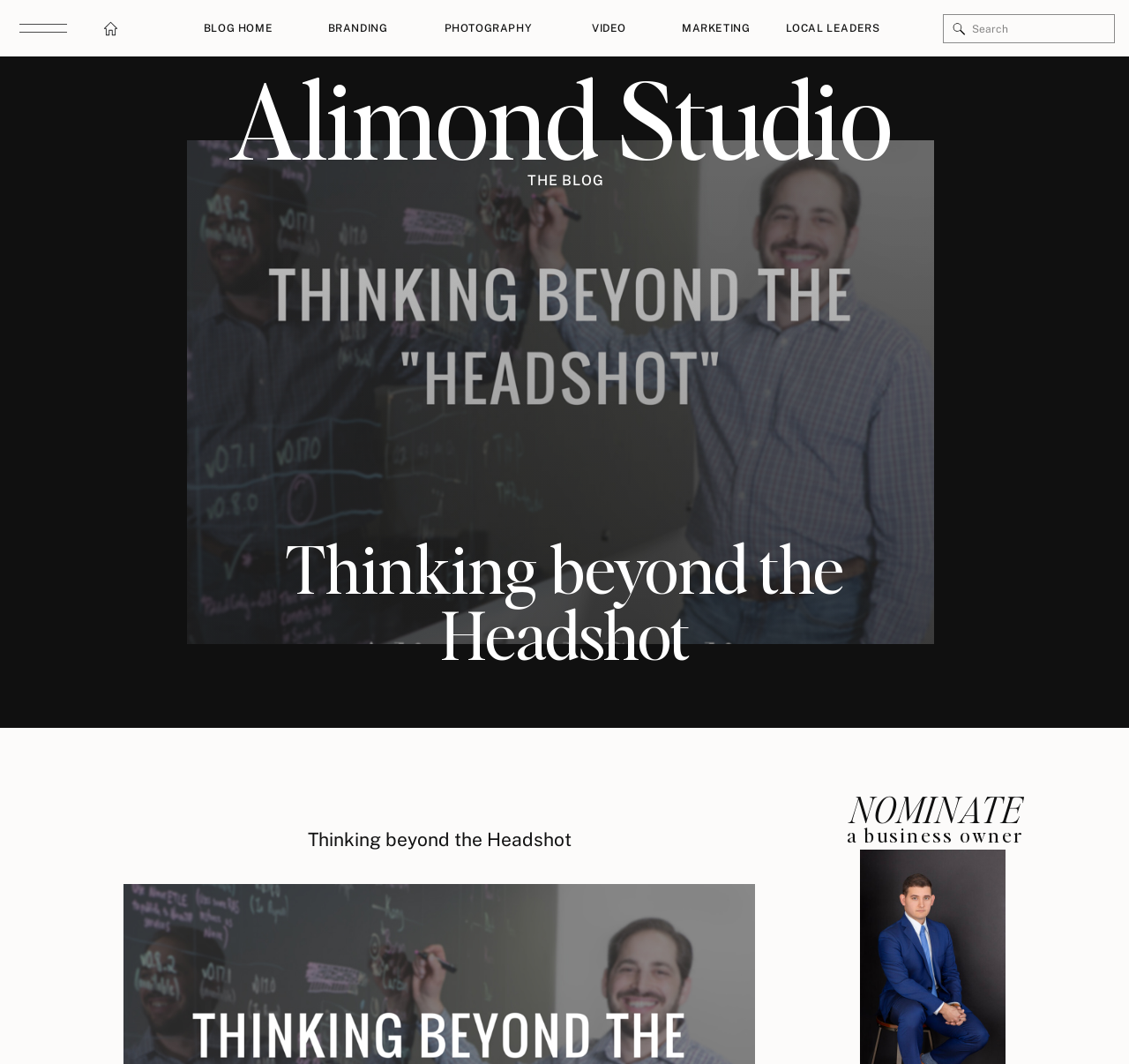Is there a search function on the page?
Give a detailed and exhaustive answer to the question.

I found a search function on the page by looking at the static text element with the content 'Search for:' and a textbox element next to it, which suggests that users can input search queries.